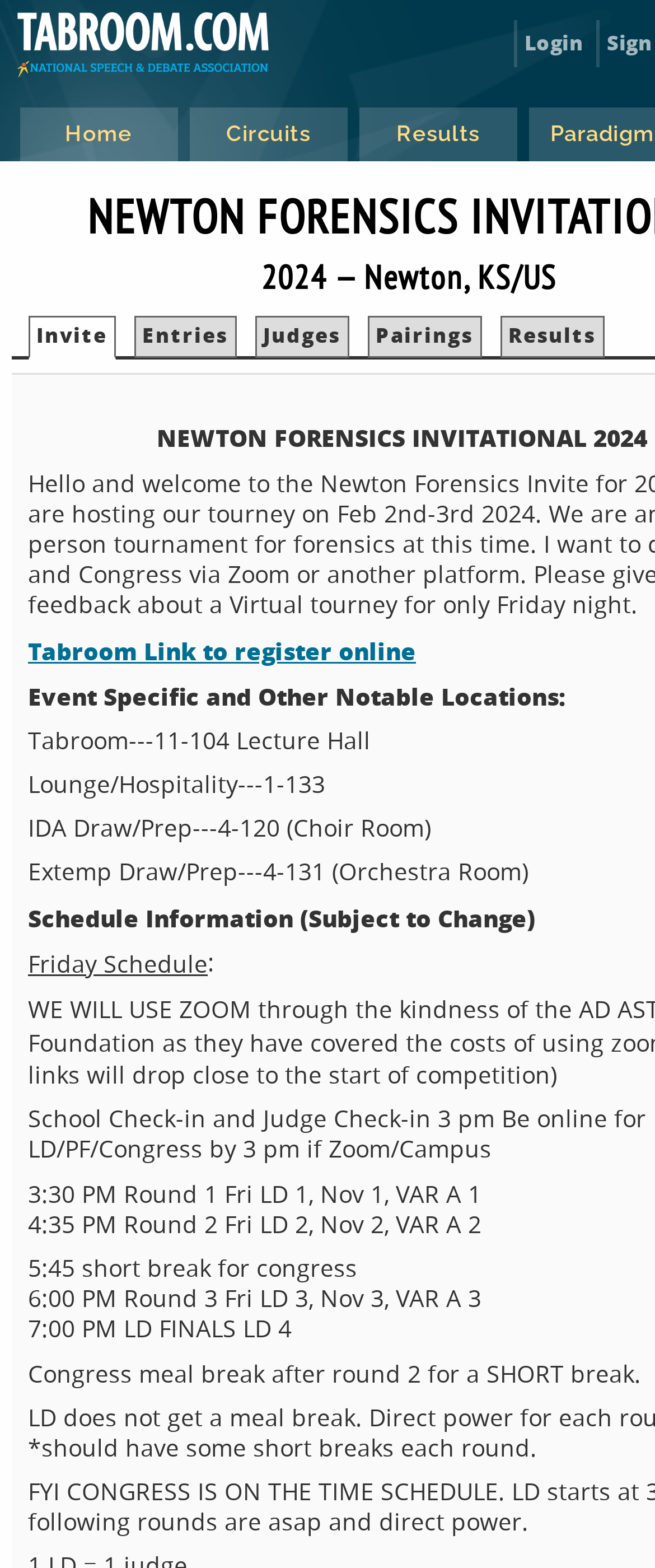Find the bounding box coordinates for the area that must be clicked to perform this action: "Access 'Tuition Calculator'".

None